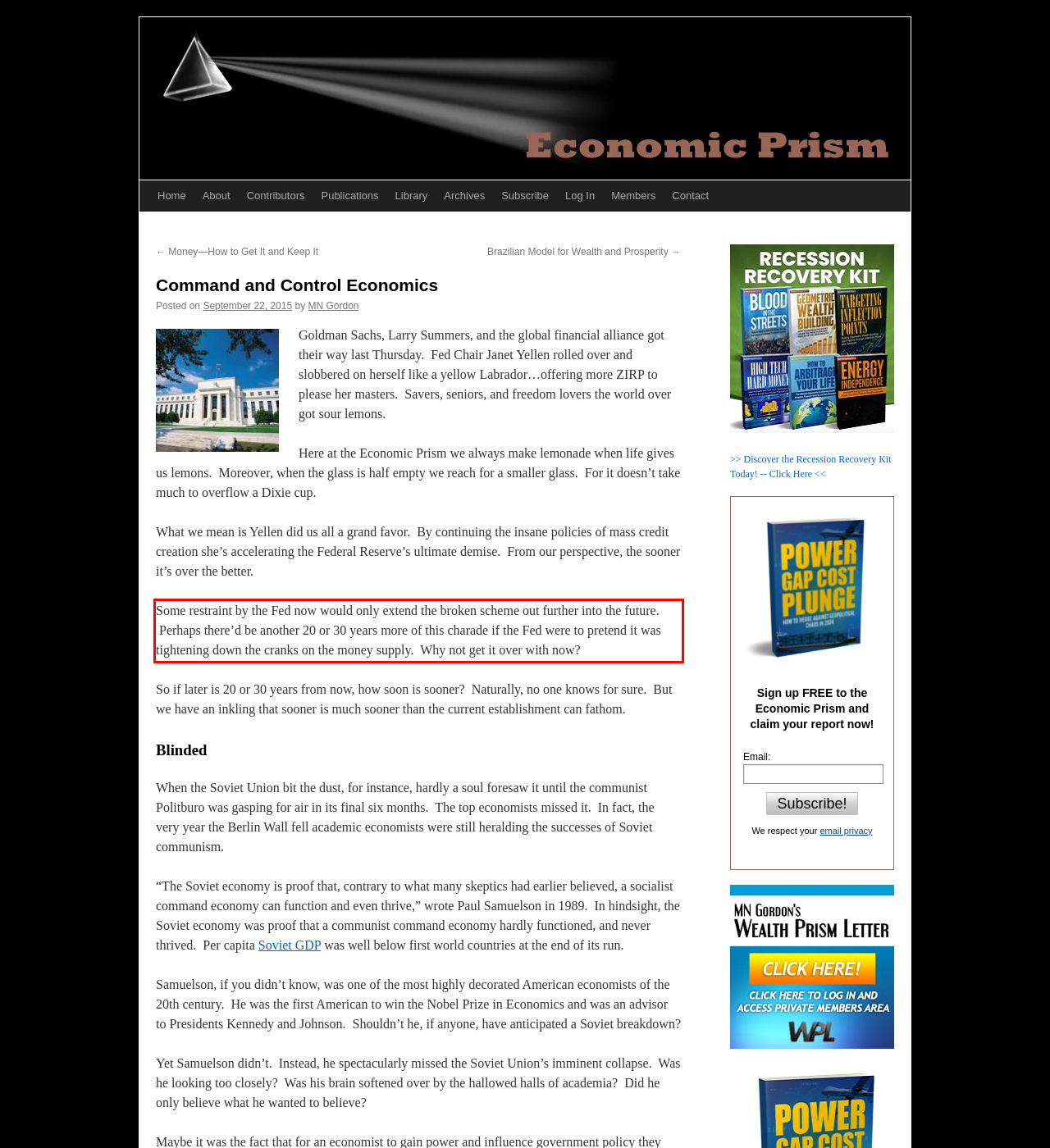From the screenshot of the webpage, locate the red bounding box and extract the text contained within that area.

Some restraint by the Fed now would only extend the broken scheme out further into the future. Perhaps there’d be another 20 or 30 years more of this charade if the Fed were to pretend it was tightening down the cranks on the money supply. Why not get it over with now?